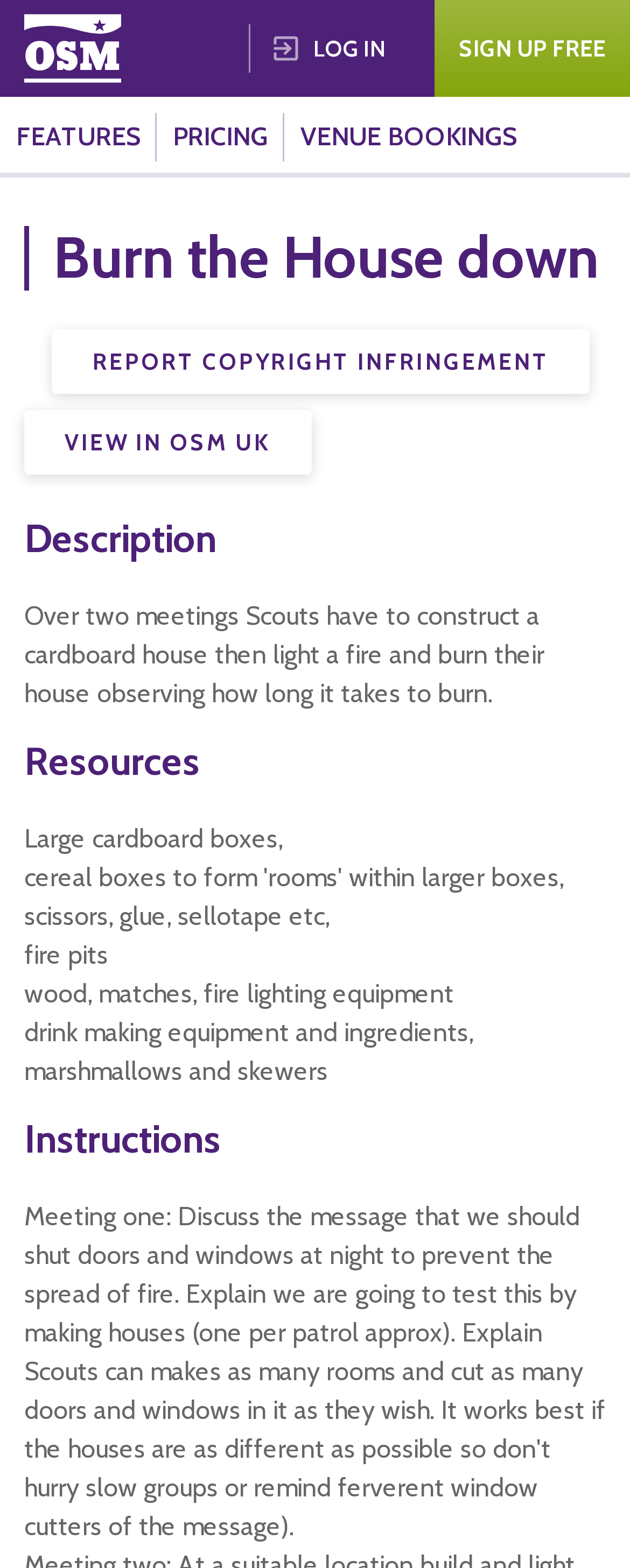Look at the image and answer the question in detail:
What is the purpose of Online Scout Manager?

Based on the meta description, Online Scout Manager is designed for leaders to manage their administration in a simple and secure system, implying that it is a tool for organizational management.